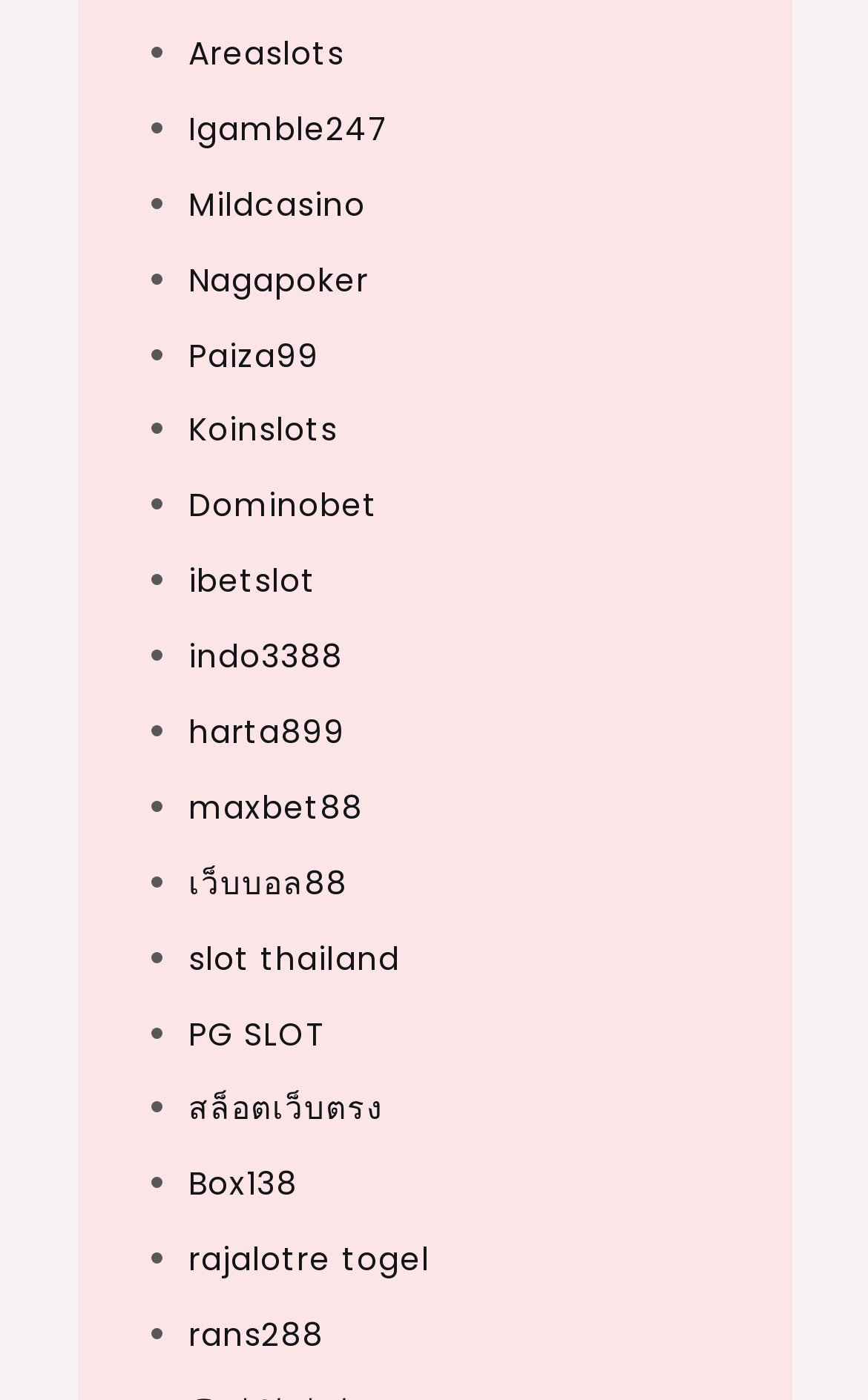Identify the bounding box coordinates of the element that should be clicked to fulfill this task: "Go to Mildcasino". The coordinates should be provided as four float numbers between 0 and 1, i.e., [left, top, right, bottom].

[0.217, 0.13, 0.422, 0.162]